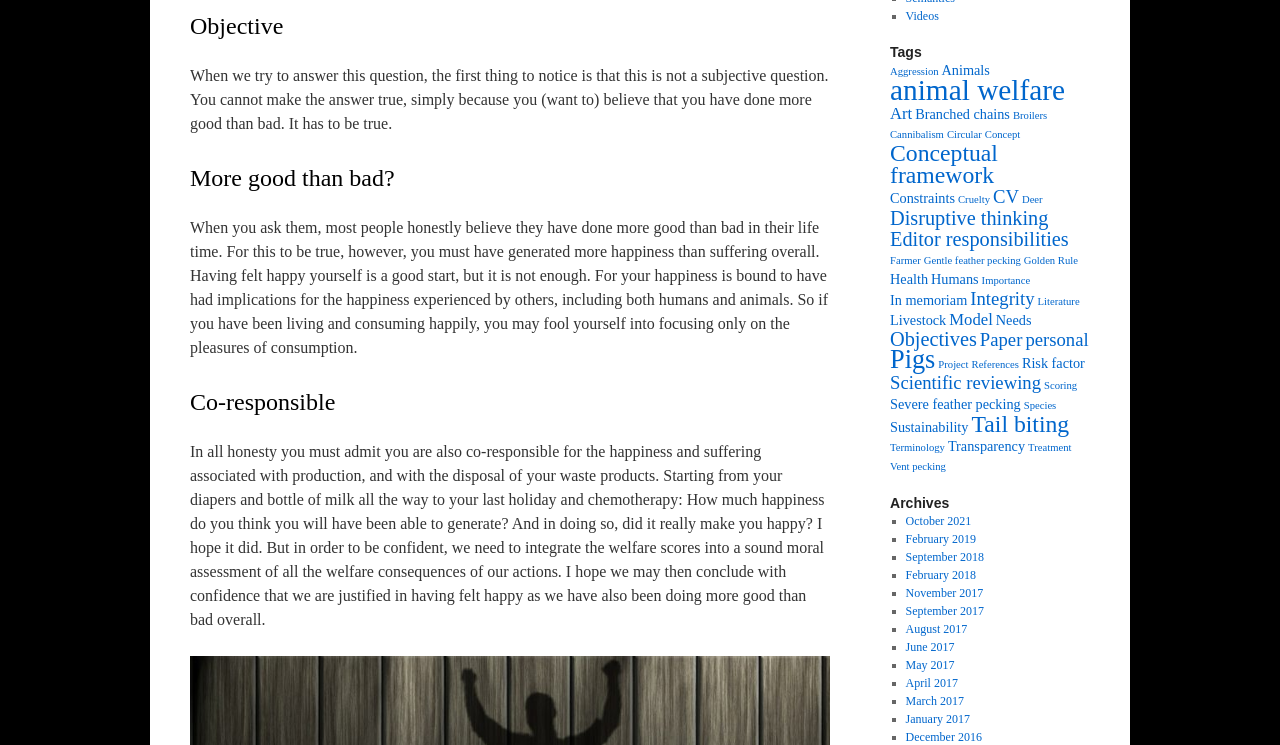Please identify the bounding box coordinates of the area that needs to be clicked to fulfill the following instruction: "Check 'October 2021' archive."

[0.707, 0.69, 0.759, 0.709]